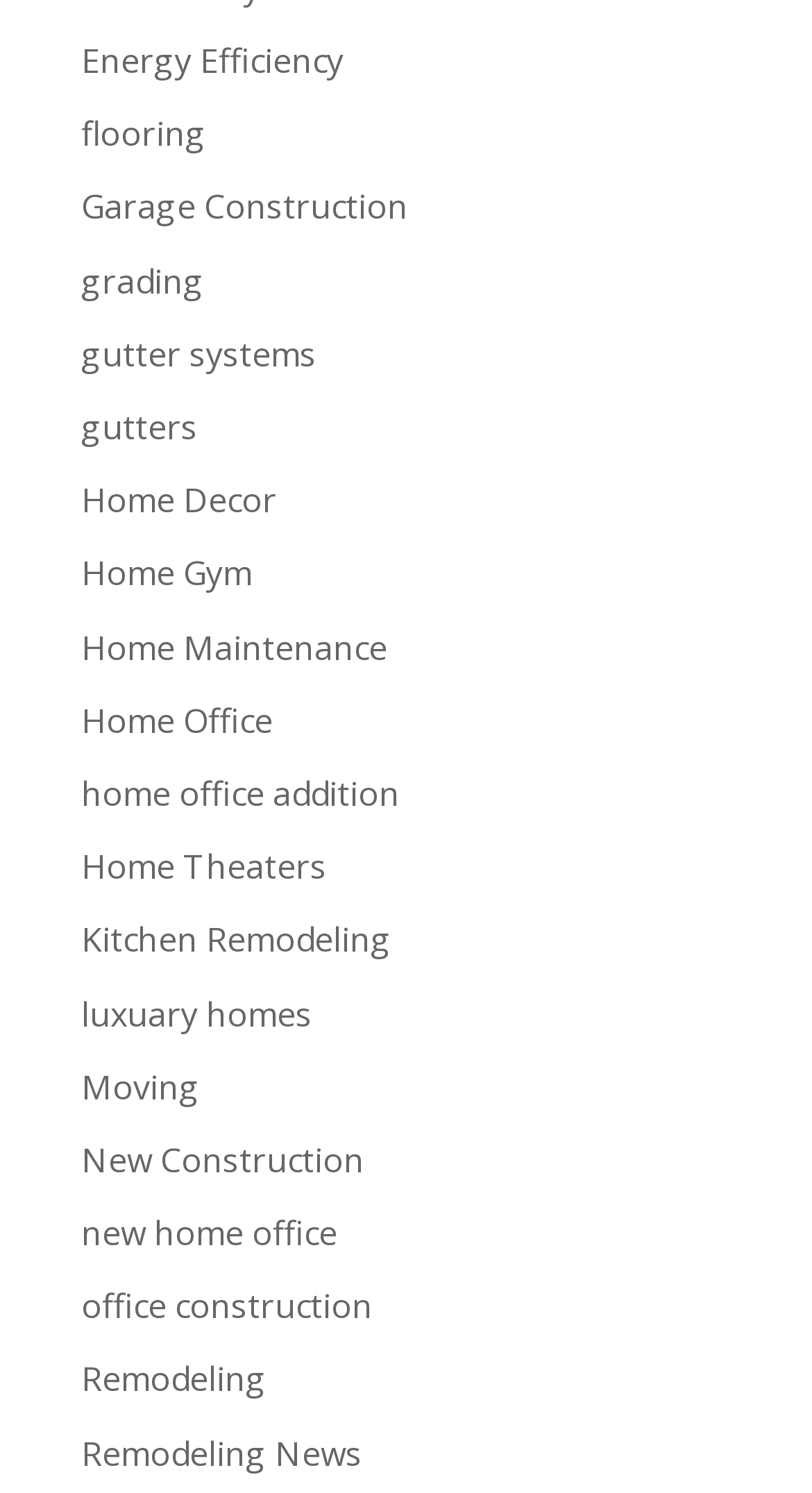Identify the bounding box coordinates of the clickable section necessary to follow the following instruction: "read Remodeling News". The coordinates should be presented as four float numbers from 0 to 1, i.e., [left, top, right, bottom].

[0.1, 0.958, 0.446, 0.988]